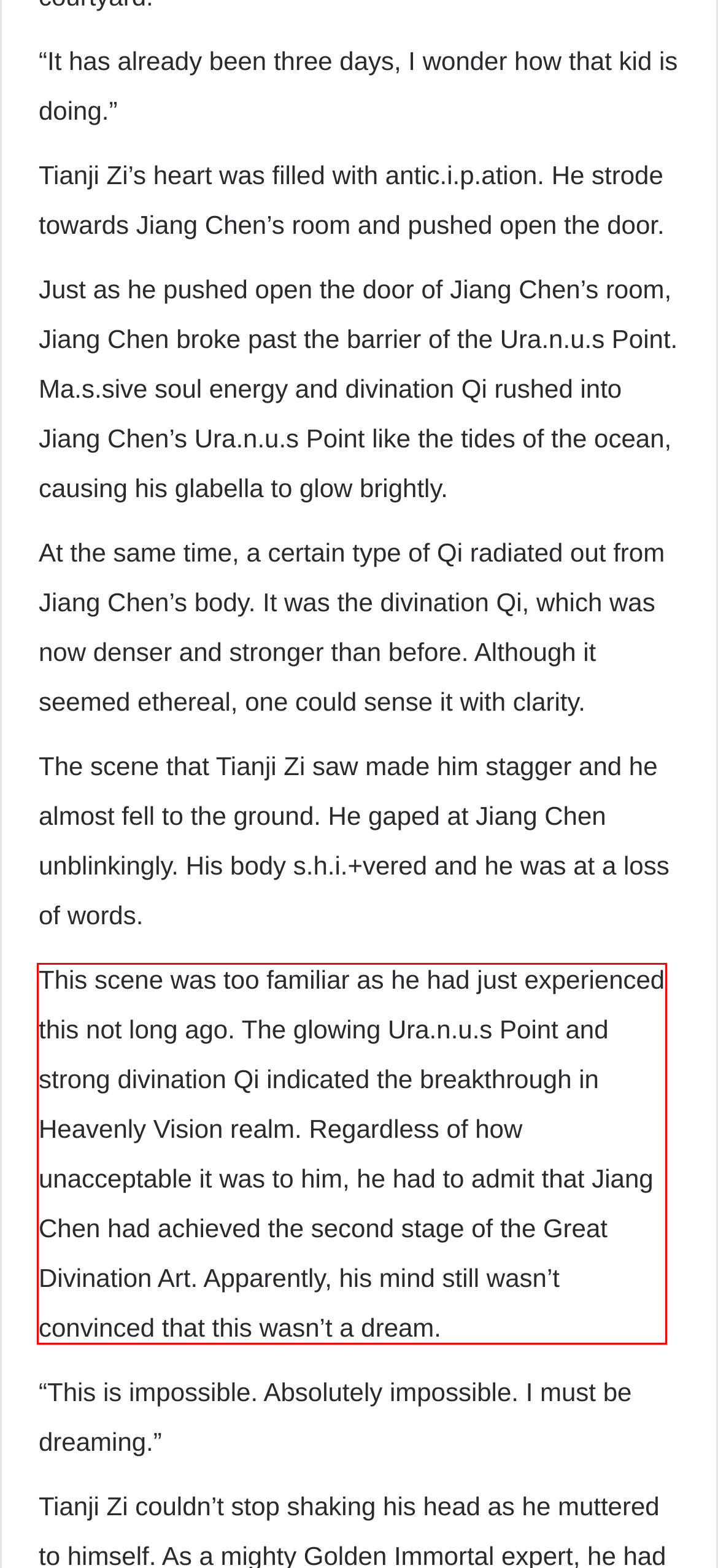Please extract the text content from the UI element enclosed by the red rectangle in the screenshot.

This scene was too familiar as he had just experienced this not long ago. The glowing Ura.n.u.s Point and strong divination Qi indicated the breakthrough in Heavenly Vision realm. Regardless of how unacceptable it was to him, he had to admit that Jiang Chen had achieved the second stage of the Great Divination Art. Apparently, his mind still wasn’t convinced that this wasn’t a dream.